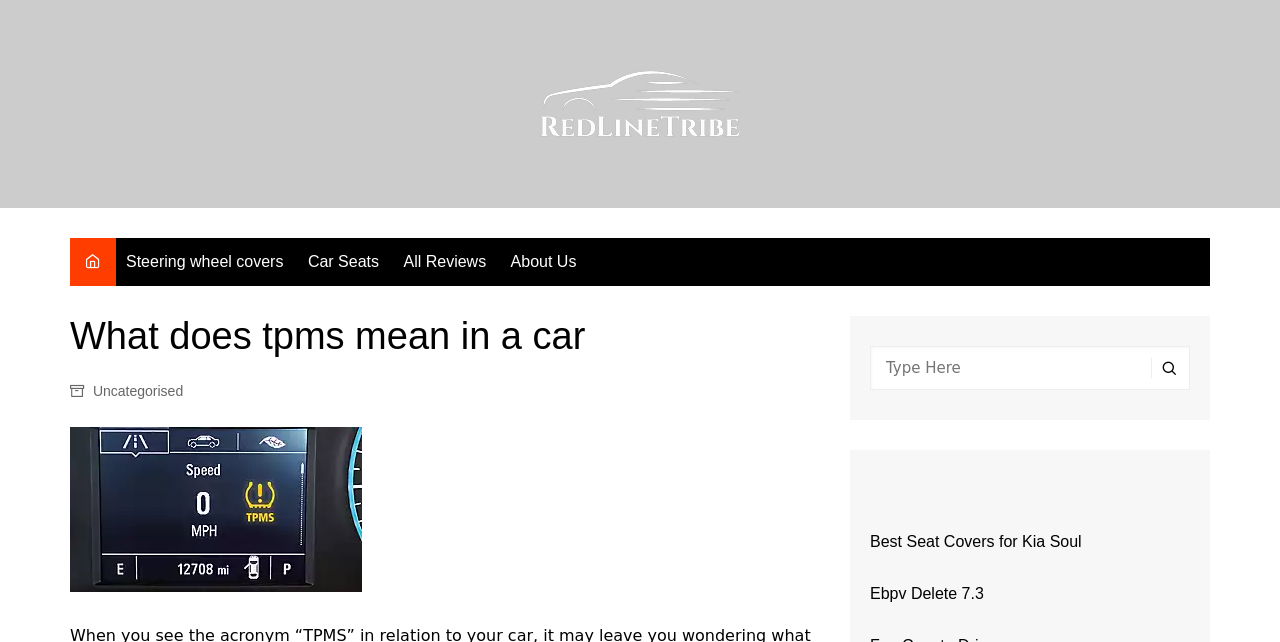Generate a thorough description of the webpage.

The webpage is about understanding TPMS, or Tire Pressure Monitoring System, and its importance in ensuring safety on the road. At the top, there is a link to "Redline Tribe" accompanied by an image, positioned slightly above the center of the page. Below this, there are four links aligned horizontally, including "Steering wheel covers", "Car Seats", "All Reviews", and "About Us".

The main content of the page is divided into sections. The first section has a heading that asks "What does tpms mean in a car" and is positioned near the top center of the page. Below this heading, there is a link to "Uncategorised" and a figure with an image related to TPMS.

To the right of the main content, there is a search bar with a search box and a button. Above the search bar, there are two headings, one for "Best Seat Covers for Kia Soul" and another for "Ebpv Delete 7.3", each accompanied by a link. These headings and links are positioned near the bottom right of the page.

Overall, the webpage has a mix of links, images, and headings, with a focus on providing information about TPMS and related topics.